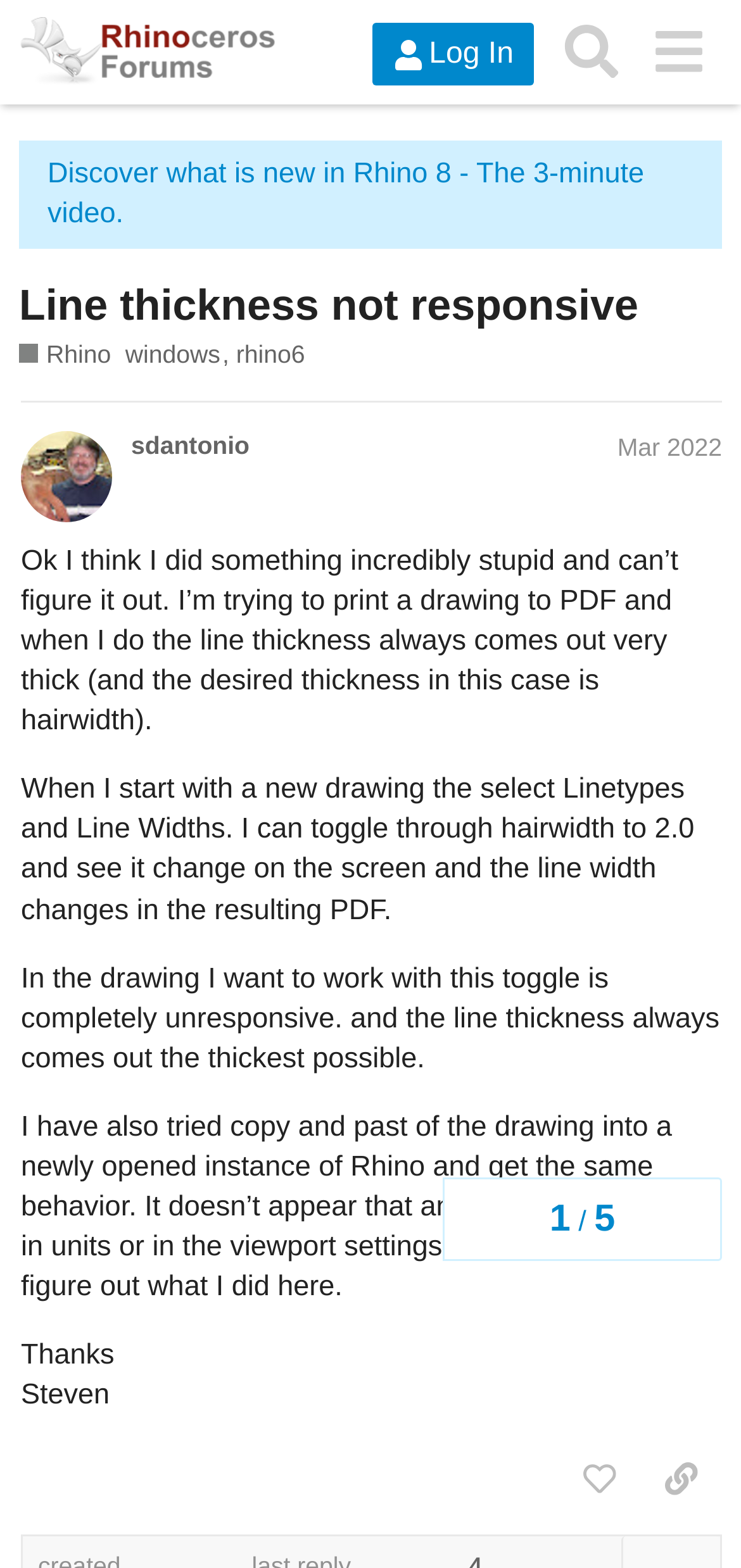Use a single word or phrase to answer the question:
What is the current progress of this topic?

1/5